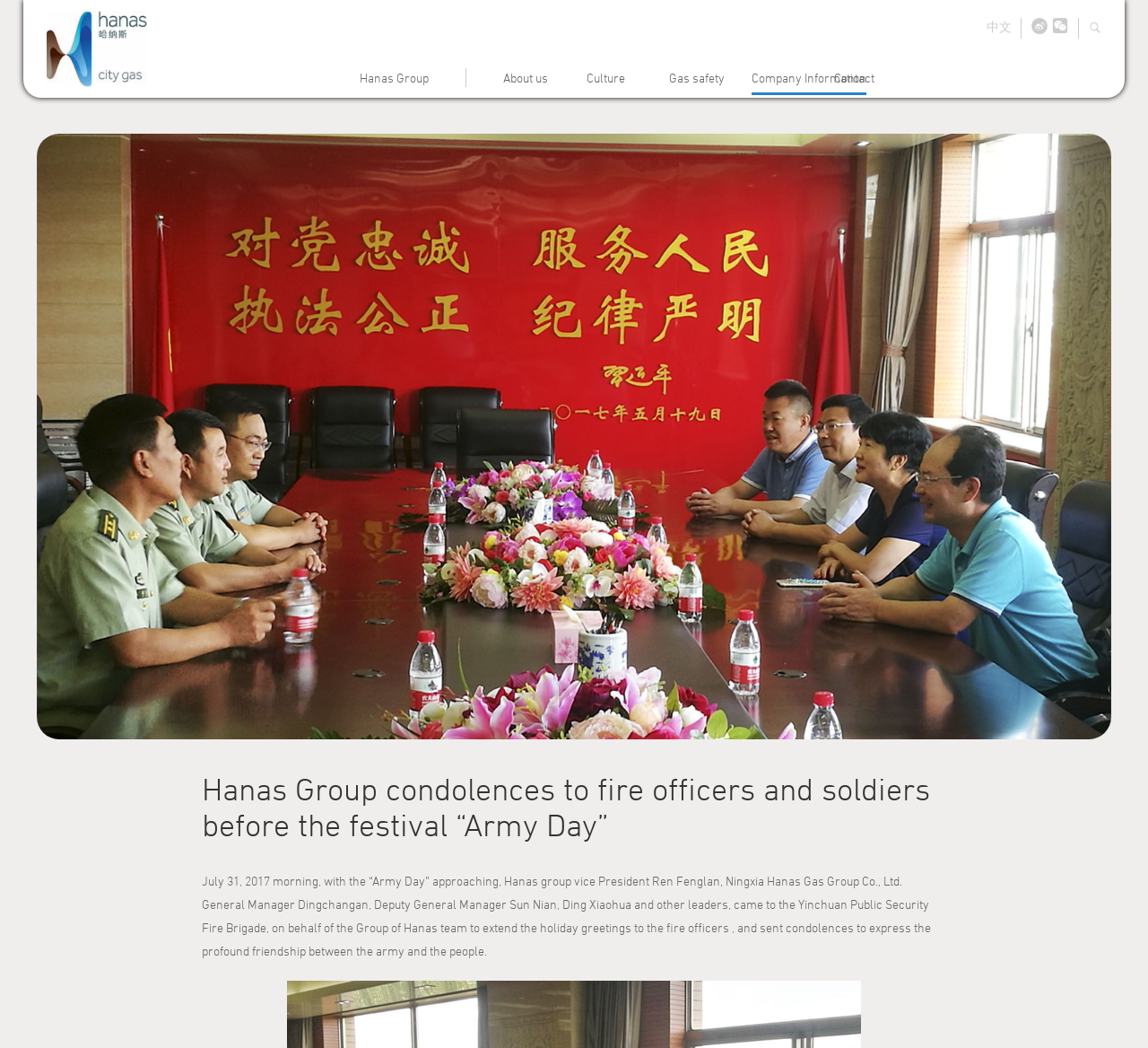Identify the bounding box coordinates for the element you need to click to achieve the following task: "View company information". The coordinates must be four float values ranging from 0 to 1, formatted as [left, top, right, bottom].

[0.655, 0.065, 0.755, 0.091]